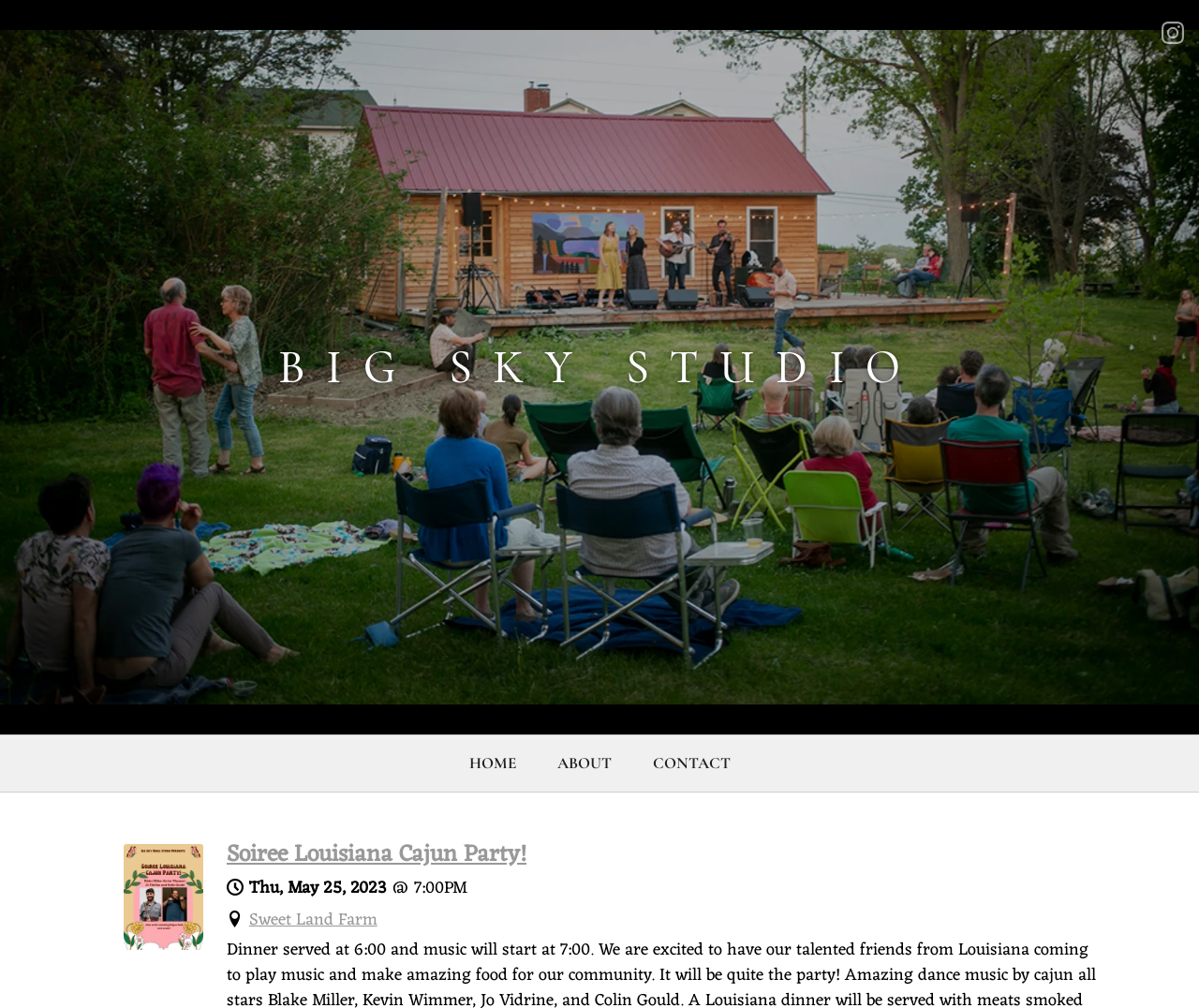Please identify the bounding box coordinates of the element that needs to be clicked to perform the following instruction: "Navigate to the Summary page".

None